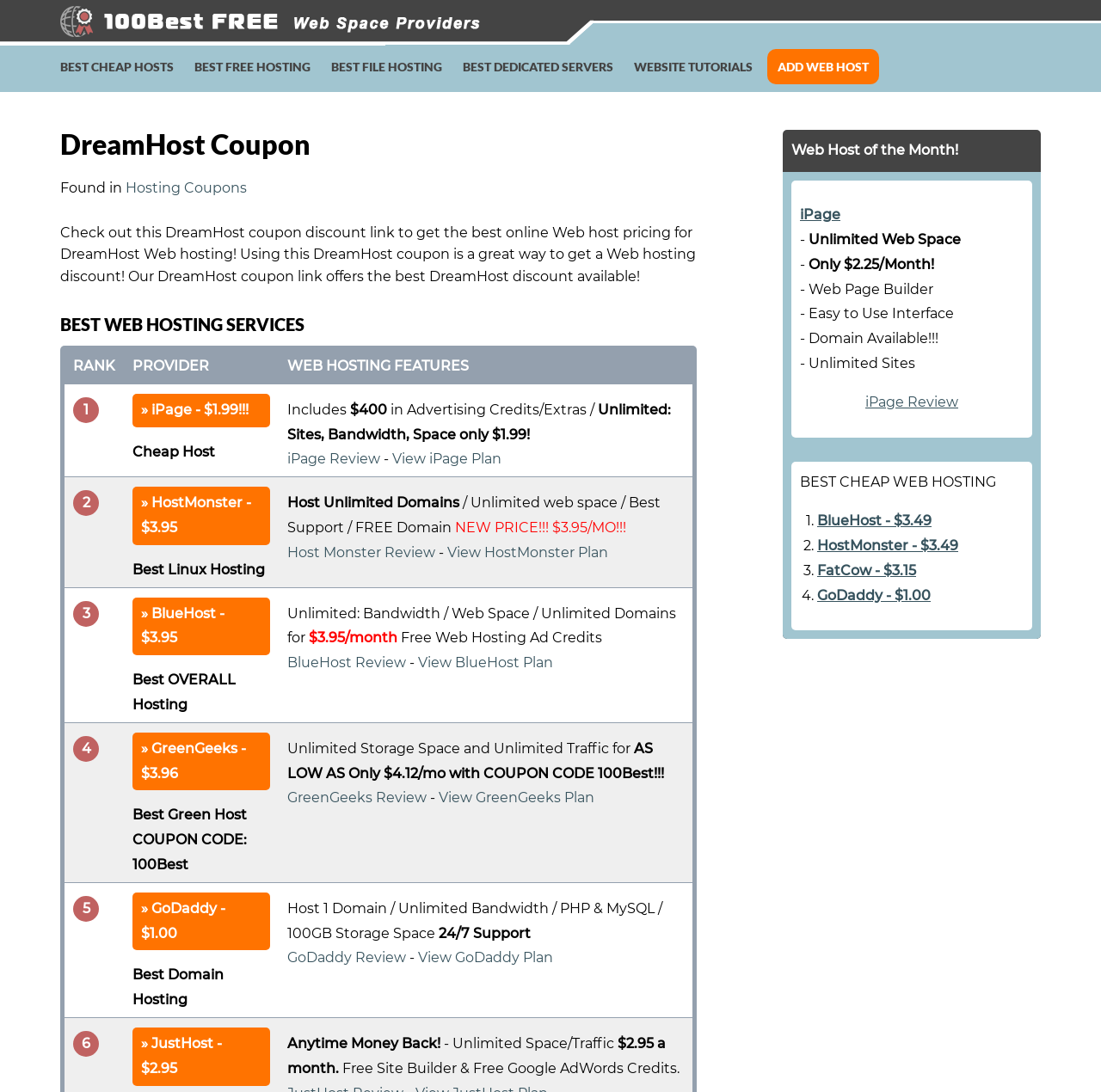Respond concisely with one word or phrase to the following query:
What is the ranking of the GoDaddy web hosting service?

5